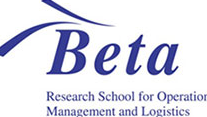Deliver an in-depth description of the image, highlighting major points.

The image features the logo of "Beta," which stands for the Research School for Operation Management and Logistics. This academic institution is associated with the Eindhoven University of Technology and focuses on advancing research and education in the fields of operations management and logistics. The design of the logo includes a stylized representation of the word "Beta," emphasizing its significance in the academic context, particularly in the areas it specializes in, highlighting a commitment to innovation and excellence in operations management research.